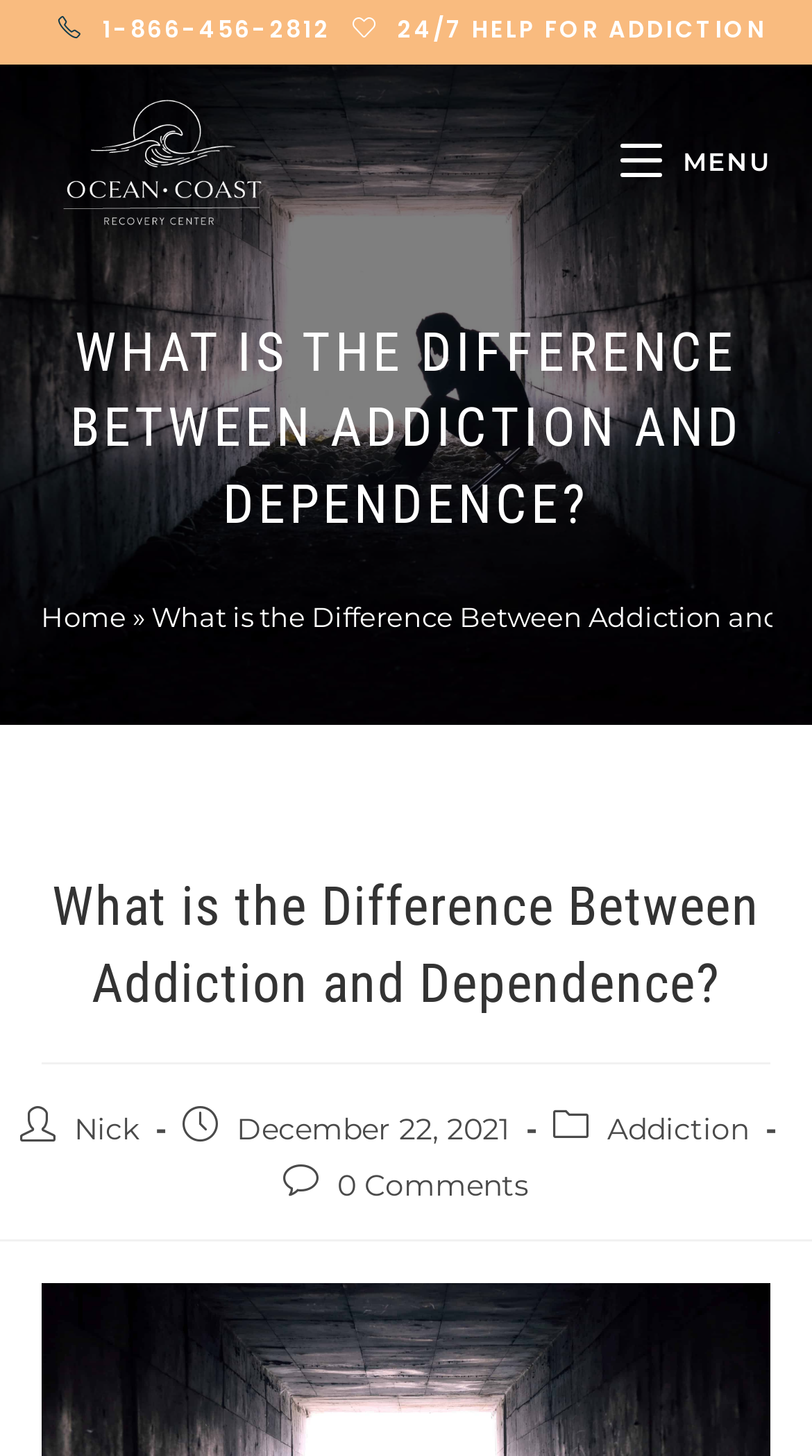Provide the bounding box for the UI element matching this description: "Skip to main content".

None